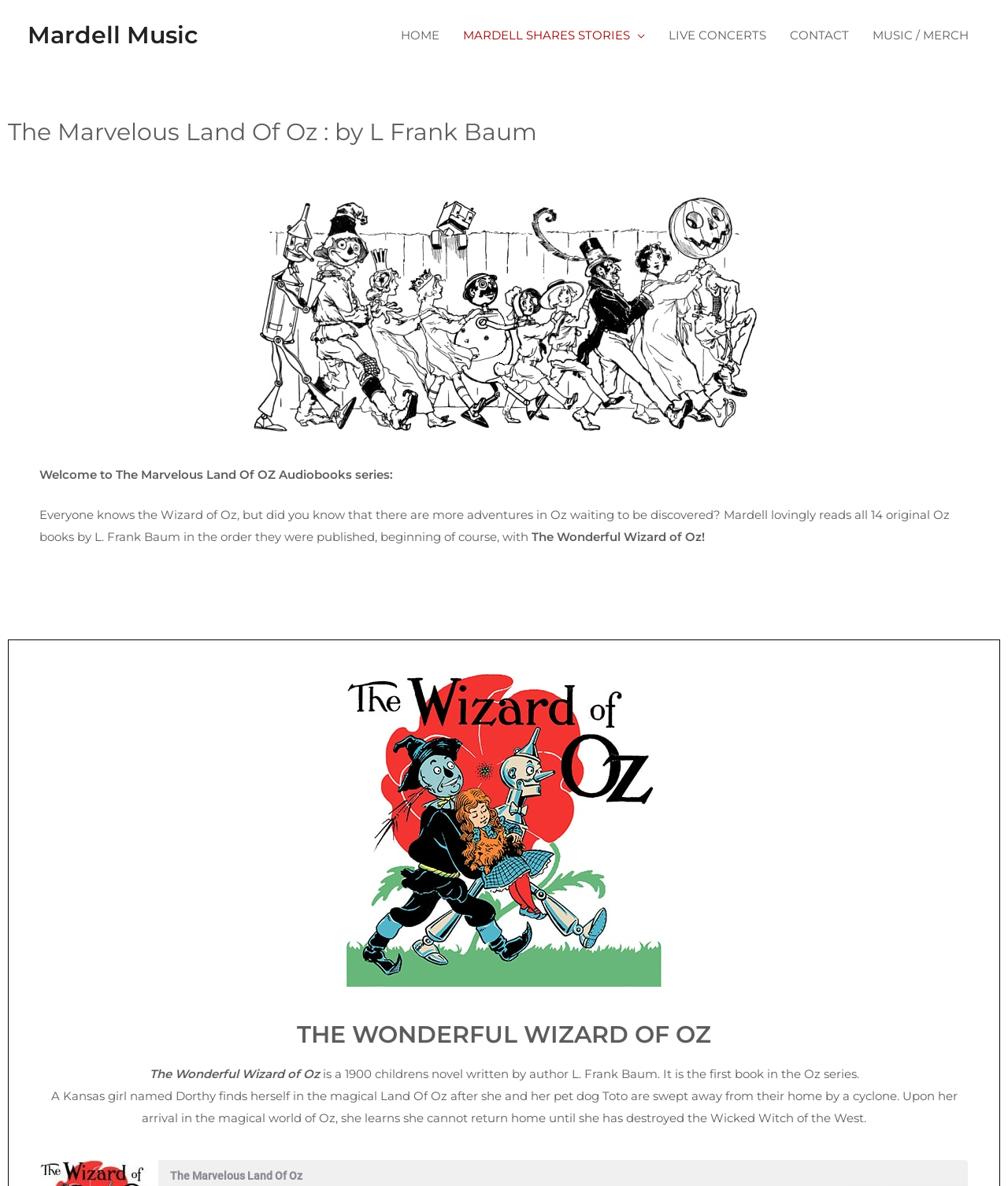What is the name of the first book in the Oz series?
Please respond to the question with a detailed and well-explained answer.

I found the answer by reading the text on the webpage, which says 'beginning of course, with The Wonderful Wizard of Oz!'. This suggests that the first book in the Oz series is 'The Wonderful Wizard of Oz'.